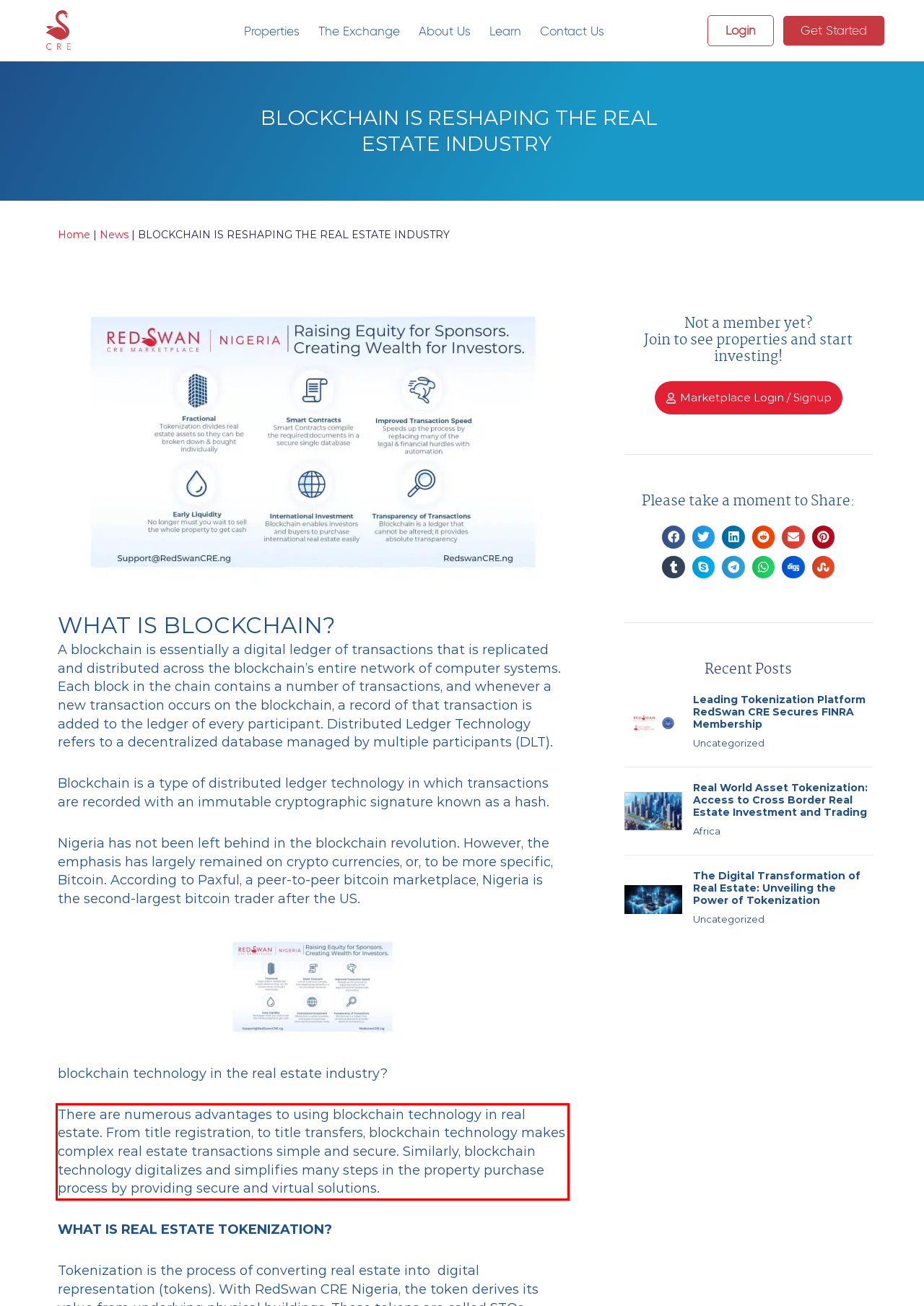Locate the red bounding box in the provided webpage screenshot and use OCR to determine the text content inside it.

There are numerous advantages to using blockchain technology in real estate. From title registration, to title transfers, blockchain technology makes complex real estate transactions simple and secure. Similarly, blockchain technology digitalizes and simplifies many steps in the property purchase process by providing secure and virtual solutions.